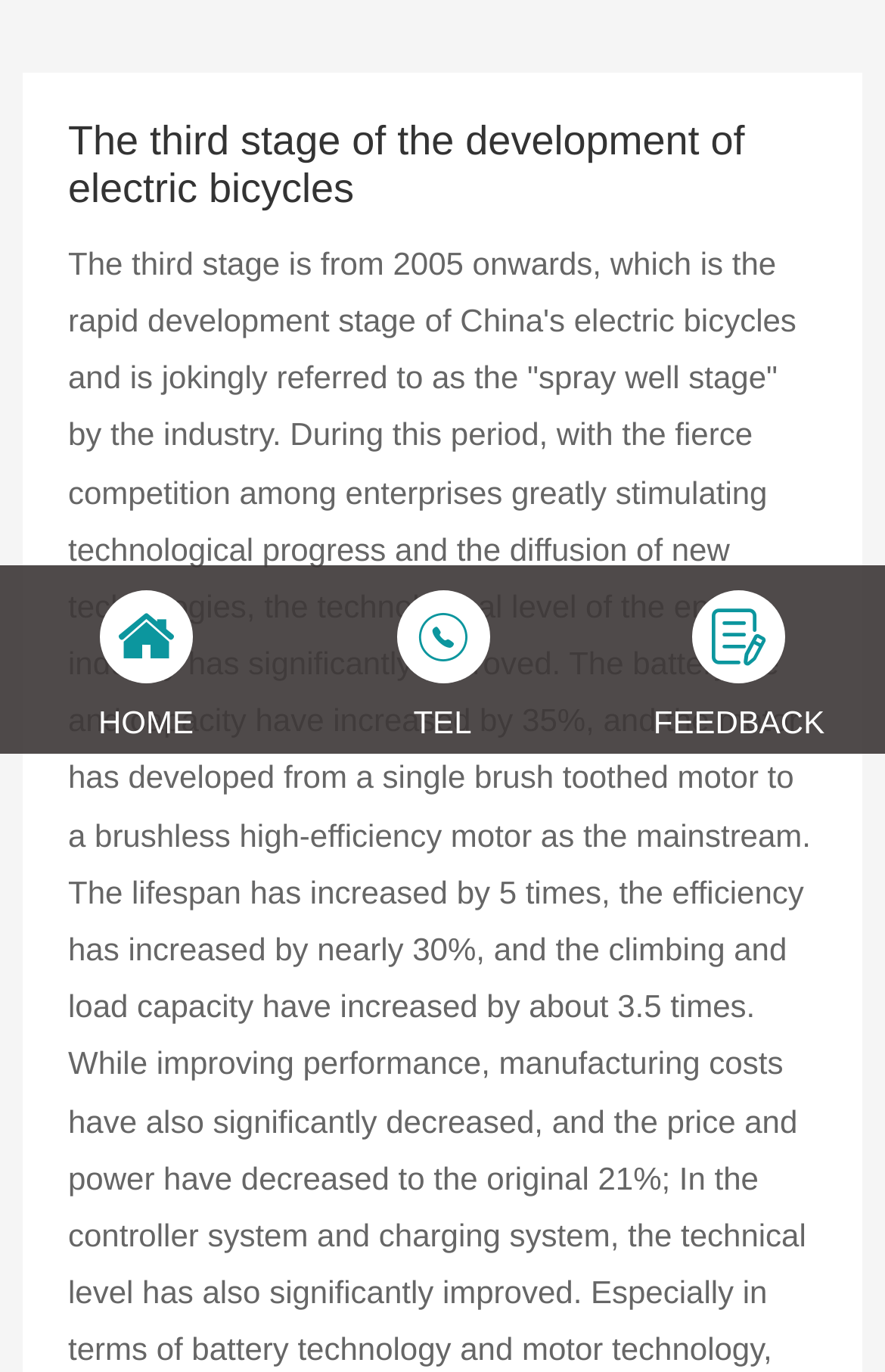Based on the element description: "FEEDBACK", identify the UI element and provide its bounding box coordinates. Use four float numbers between 0 and 1, [left, top, right, bottom].

[0.67, 0.458, 1.0, 0.549]